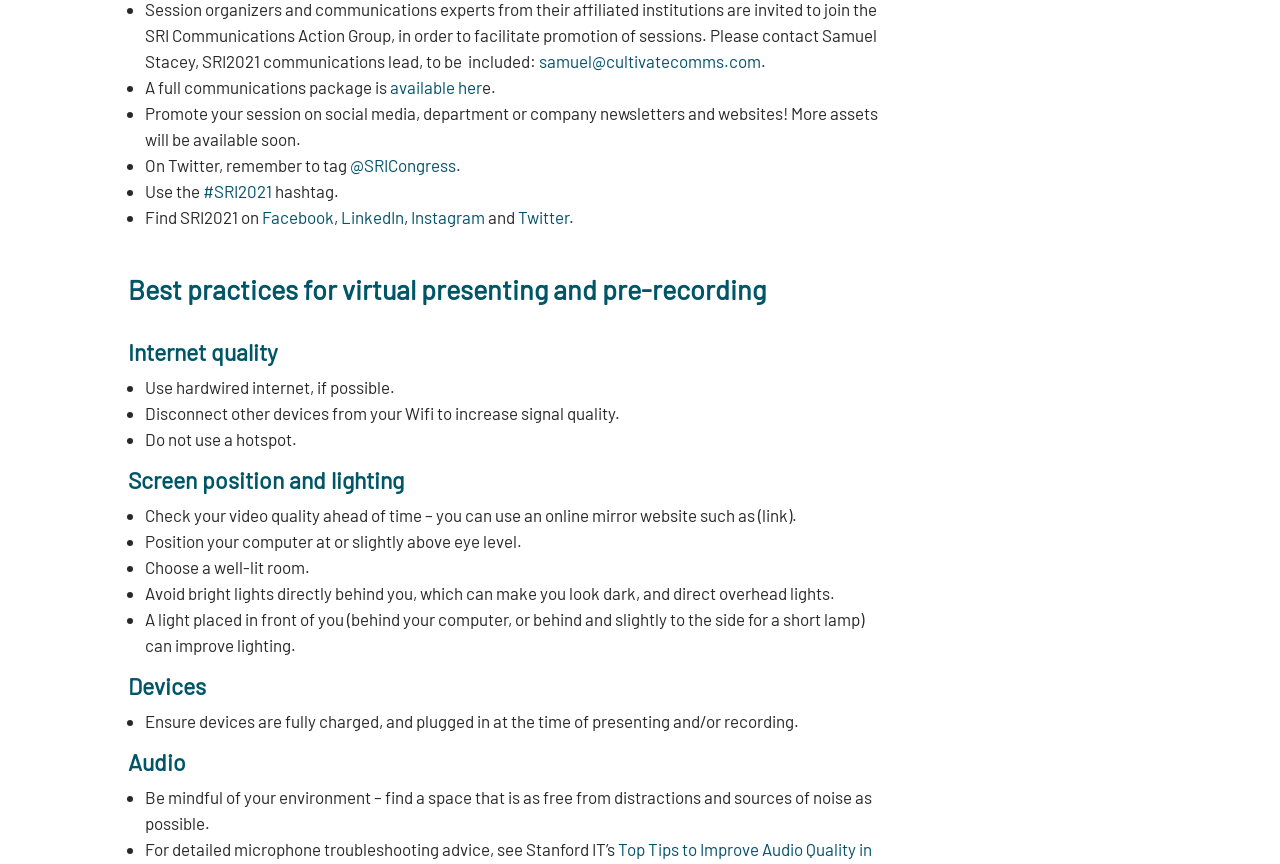Predict the bounding box of the UI element that fits this description: "available her".

[0.305, 0.09, 0.377, 0.113]